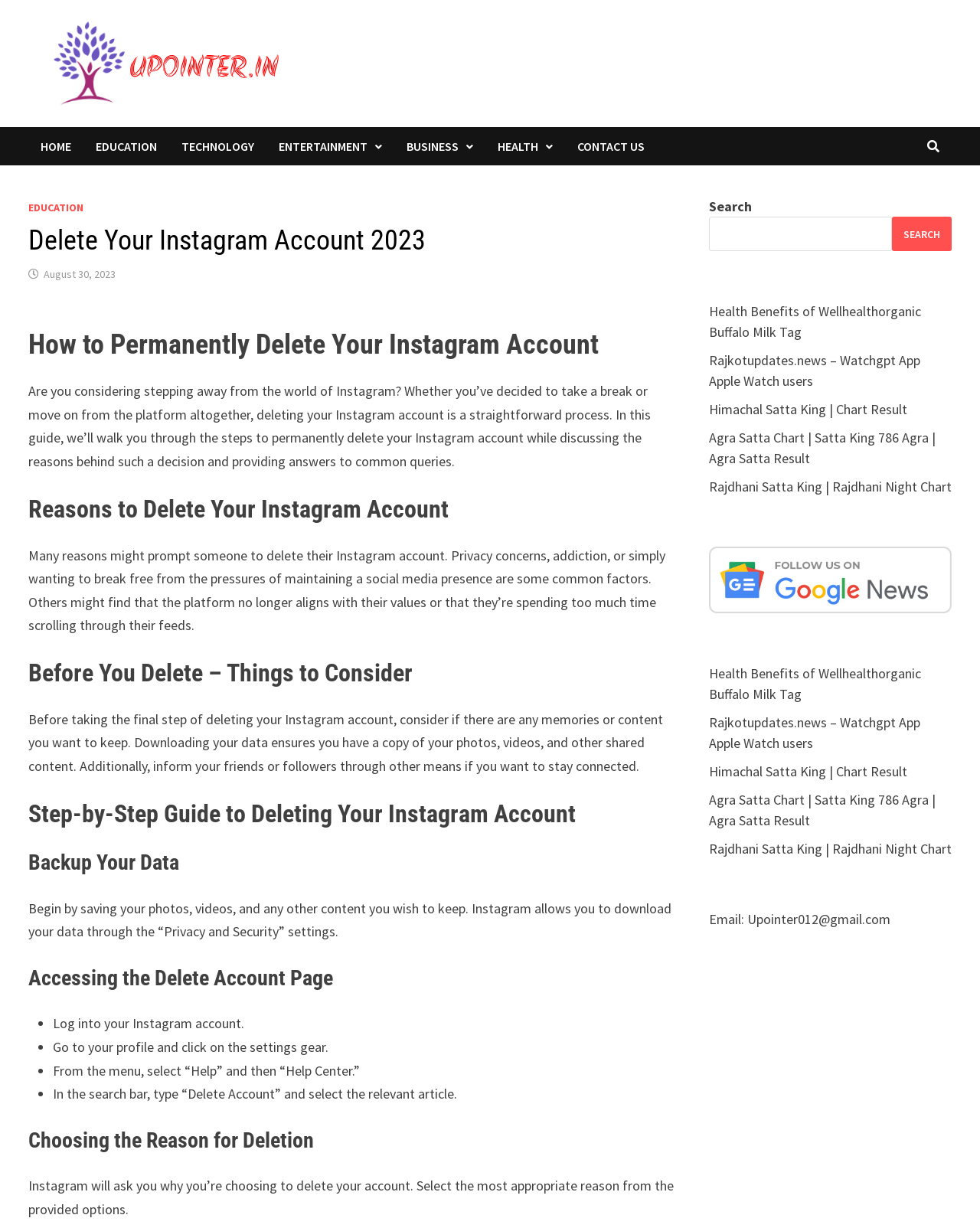Locate the bounding box coordinates of the clickable element to fulfill the following instruction: "Click on the HOME link". Provide the coordinates as four float numbers between 0 and 1 in the format [left, top, right, bottom].

[0.029, 0.103, 0.085, 0.135]